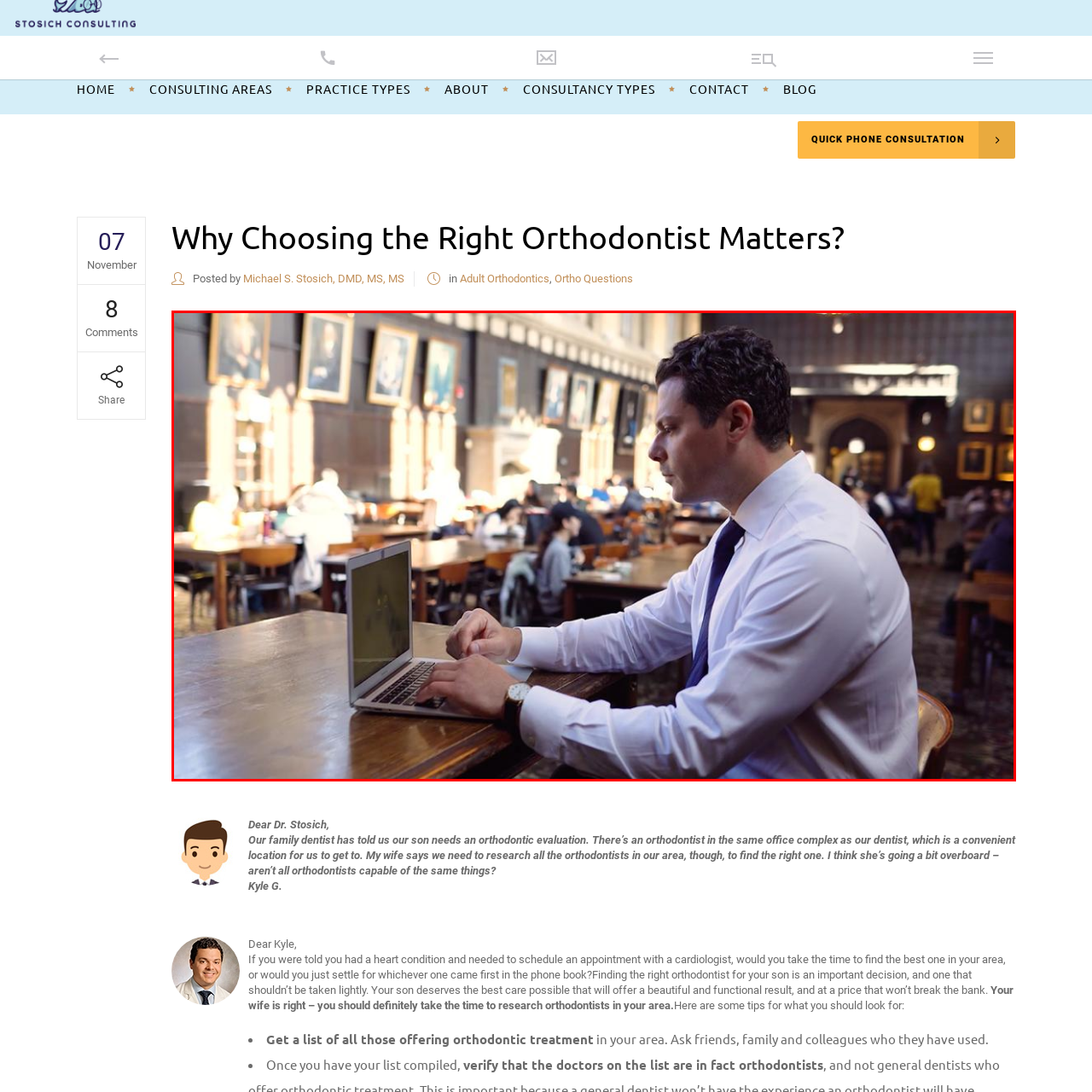What type of atmosphere is present in the café?
Examine the image highlighted by the red bounding box and answer briefly with one word or a short phrase.

Lively